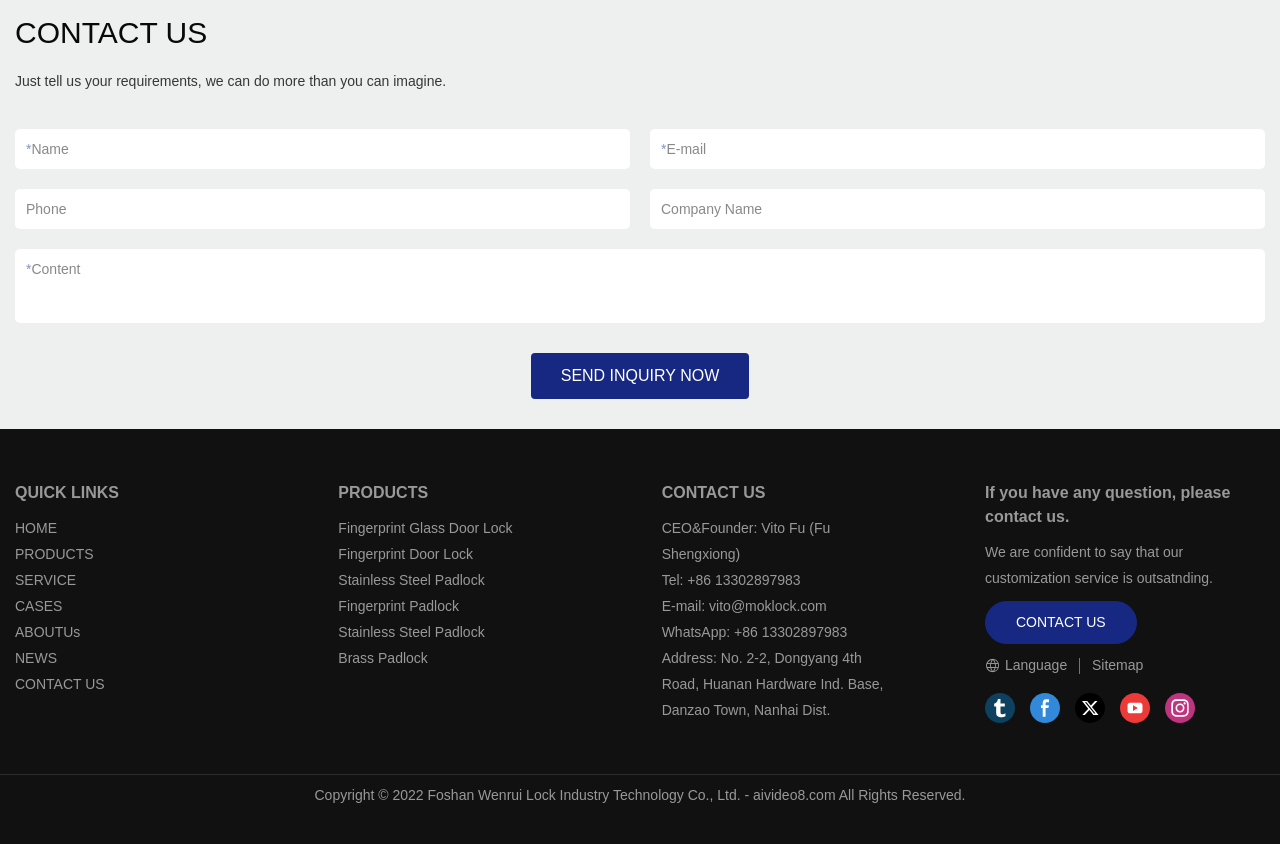Pinpoint the bounding box coordinates of the area that must be clicked to complete this instruction: "Contact CEO & Founder Vito Fu".

[0.517, 0.616, 0.649, 0.665]